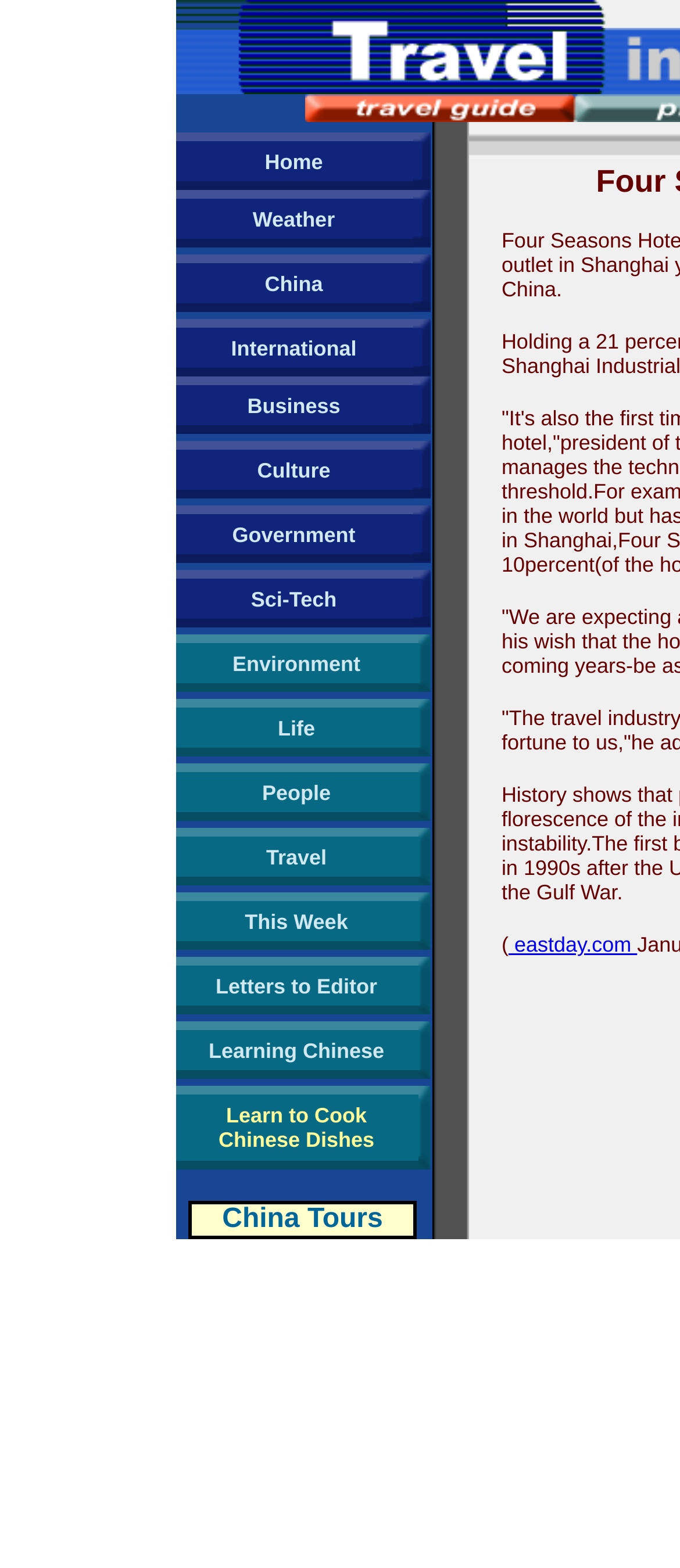Identify the bounding box coordinates for the element that needs to be clicked to fulfill this instruction: "Click on Home". Provide the coordinates in the format of four float numbers between 0 and 1: [left, top, right, bottom].

[0.389, 0.095, 0.475, 0.111]